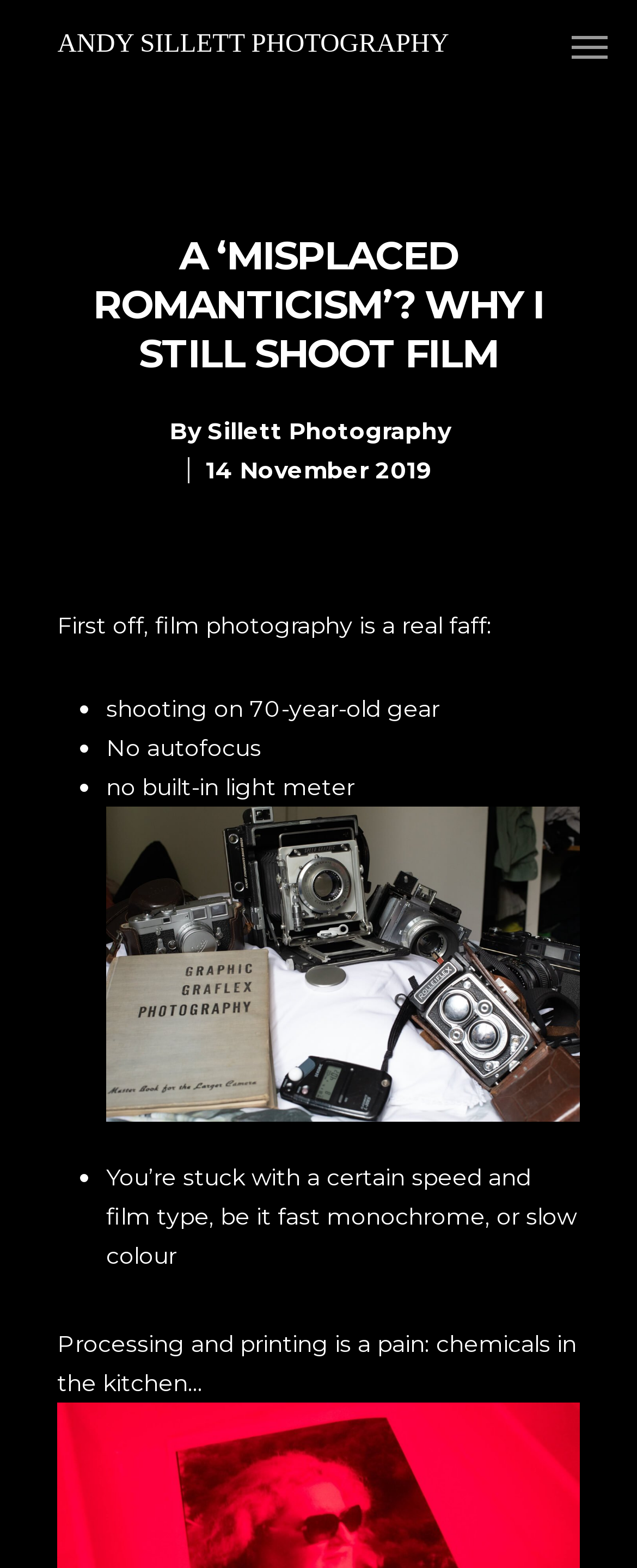What is the author's name?
Look at the webpage screenshot and answer the question with a detailed explanation.

The author's name can be found in the link 'Sillett Photography' which is located below the main heading 'A ‘MISPLACED ROMANTICISM’? WHY I STILL SHOOT FILM'.